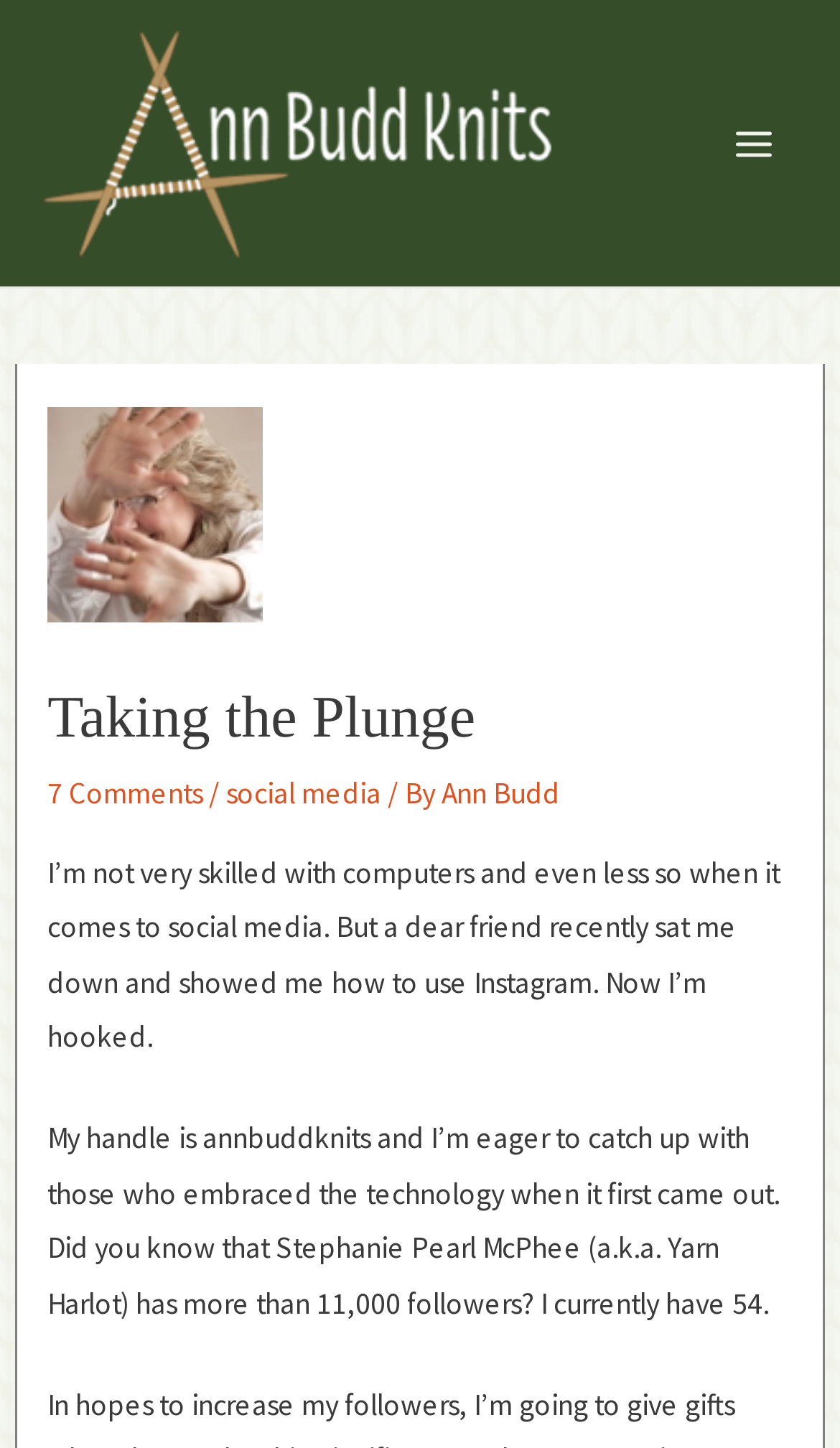Generate a thorough caption detailing the webpage content.

The webpage is about Ann Budd Knits, with a prominent link to "Ann Budd Knits" at the top left corner, accompanied by an image with the same name. To the top right, there is a button labeled "MAIN MENU" with an image beside it. 

Below the top section, there is a header area that spans almost the entire width of the page. Within this header, the title "Taking the Plunge" is displayed prominently. Underneath the title, there are three links: "7 Comments", "social media", and "Ann Budd", separated by forward slashes. 

Following the links, there is a block of text that occupies most of the page's width. The text is a personal message from Ann Budd, where she shares her experience with computers and social media, and invites readers to follow her on Instagram. The text is divided into two paragraphs, with the second paragraph mentioning Stephanie Pearl McPhee, also known as Yarn Harlot, and her large following on Instagram.